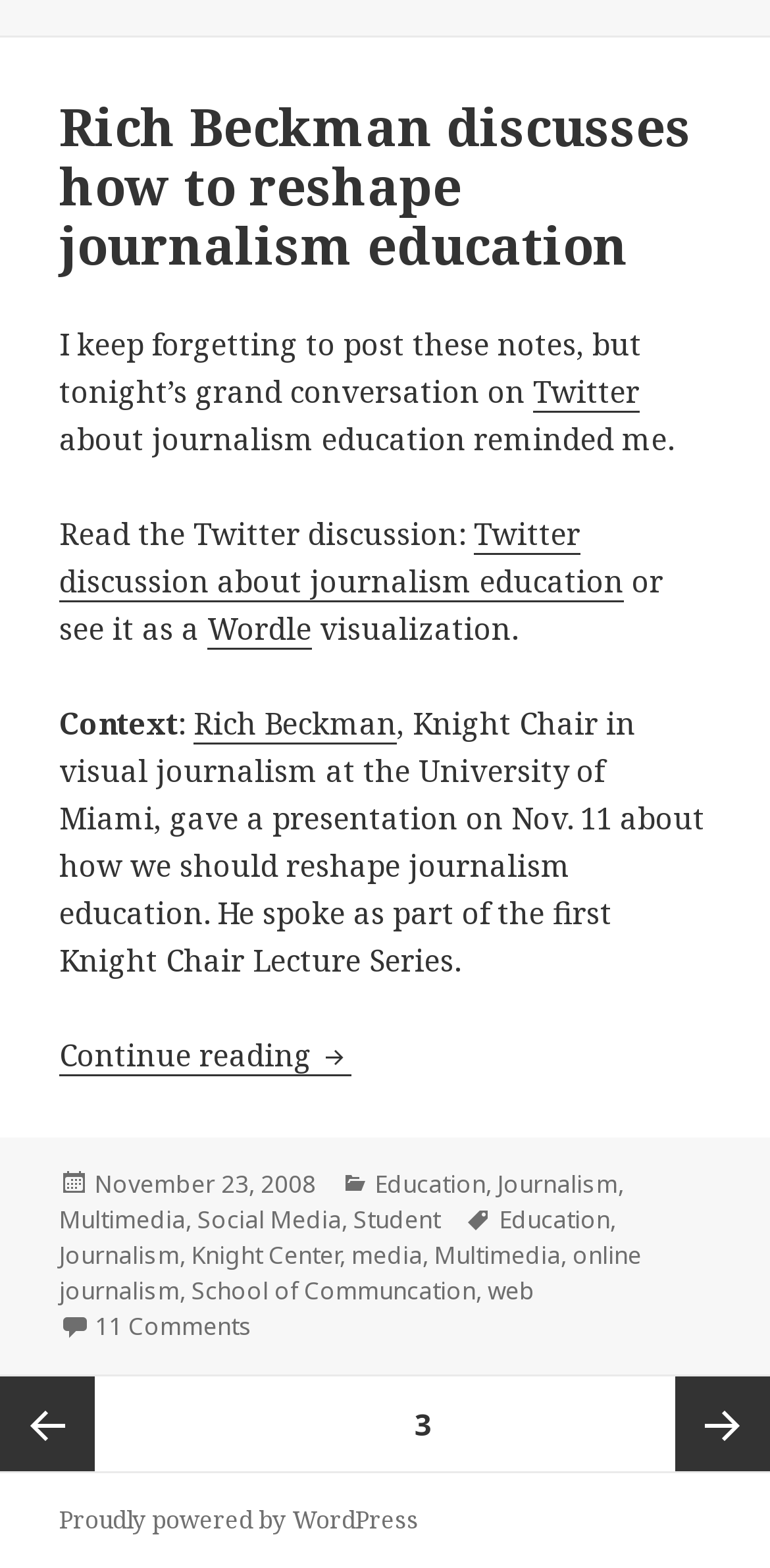Please identify the bounding box coordinates of the element's region that should be clicked to execute the following instruction: "Read the article about reshaping journalism education". The bounding box coordinates must be four float numbers between 0 and 1, i.e., [left, top, right, bottom].

[0.077, 0.061, 0.923, 0.174]